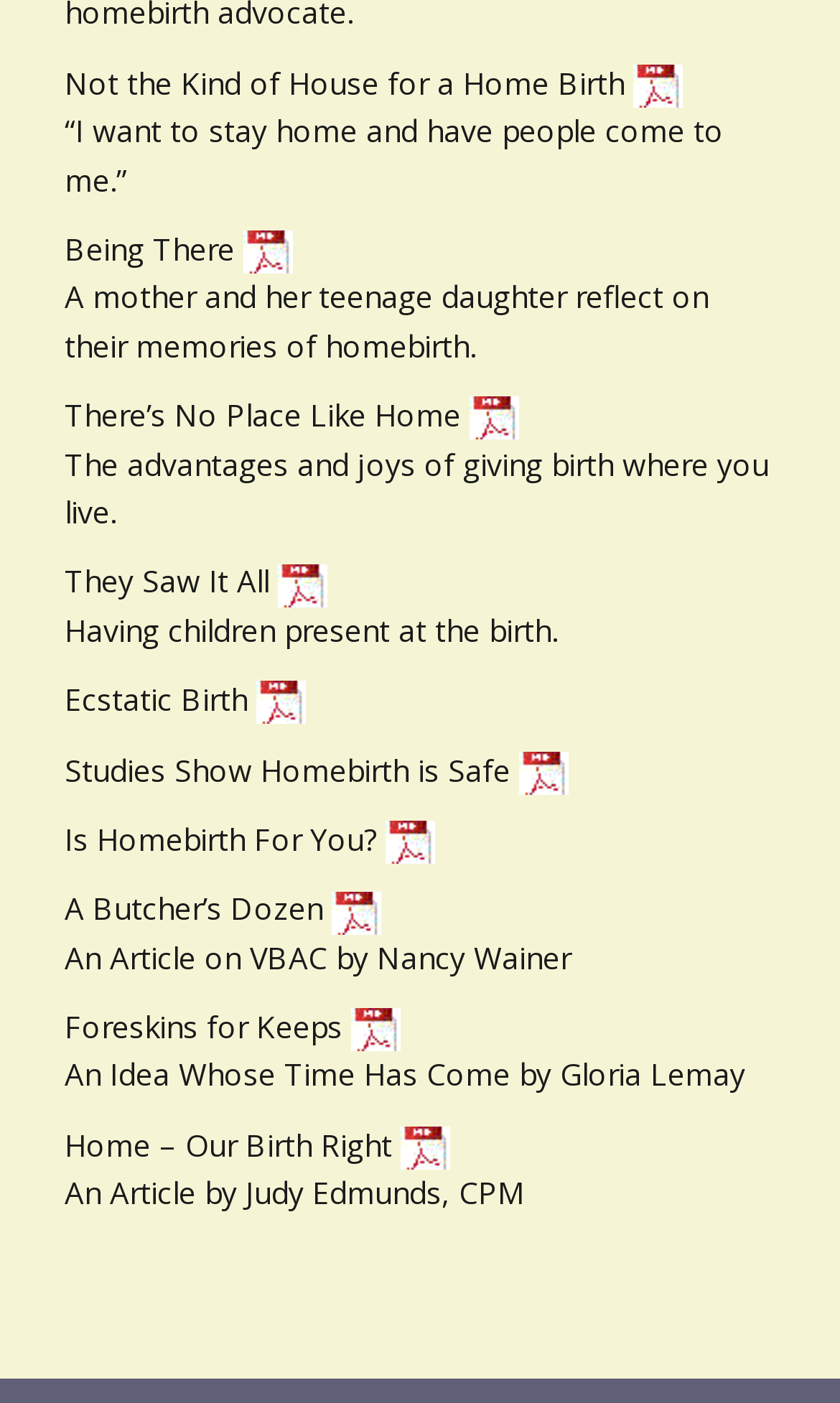Provide a single word or phrase answer to the question: 
What is the title of the last article on this webpage?

An Article by Judy Edmunds, CPM